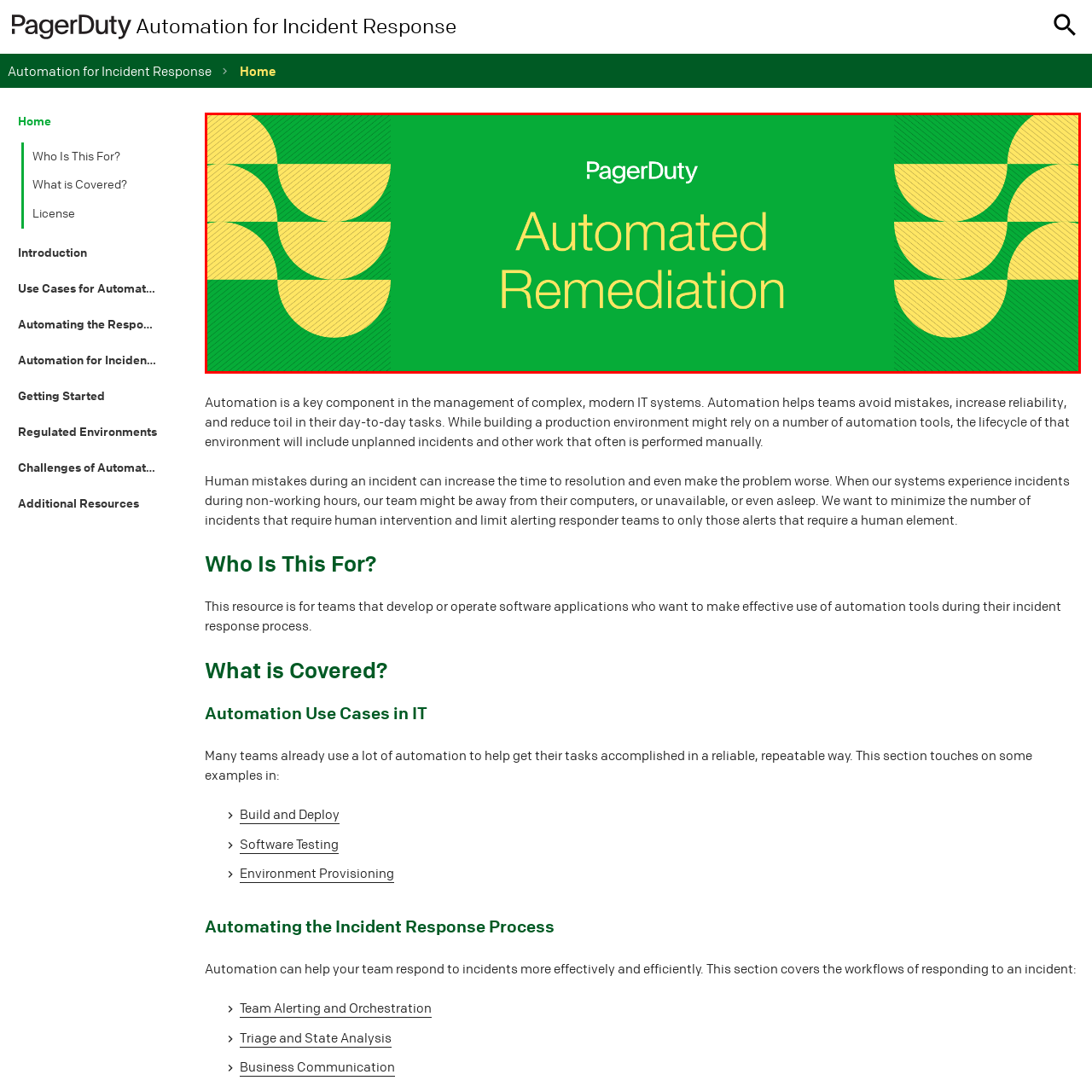What is the font color of the phrase?
Look closely at the part of the image outlined in red and give a one-word or short phrase answer.

Yellow